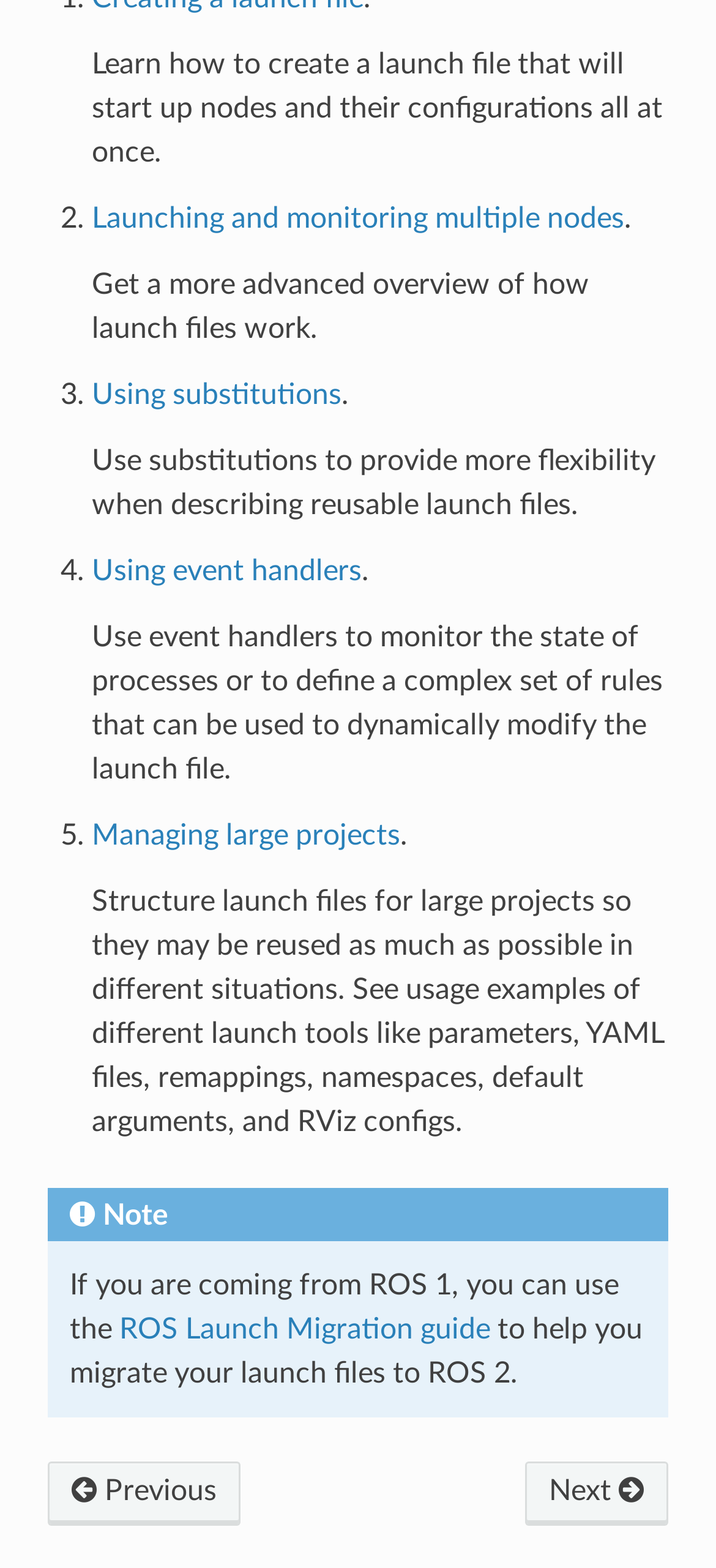For the element described, predict the bounding box coordinates as (top-left x, top-left y, bottom-right x, bottom-right y). All values should be between 0 and 1. Element description: Using substitutions

[0.128, 0.242, 0.477, 0.261]